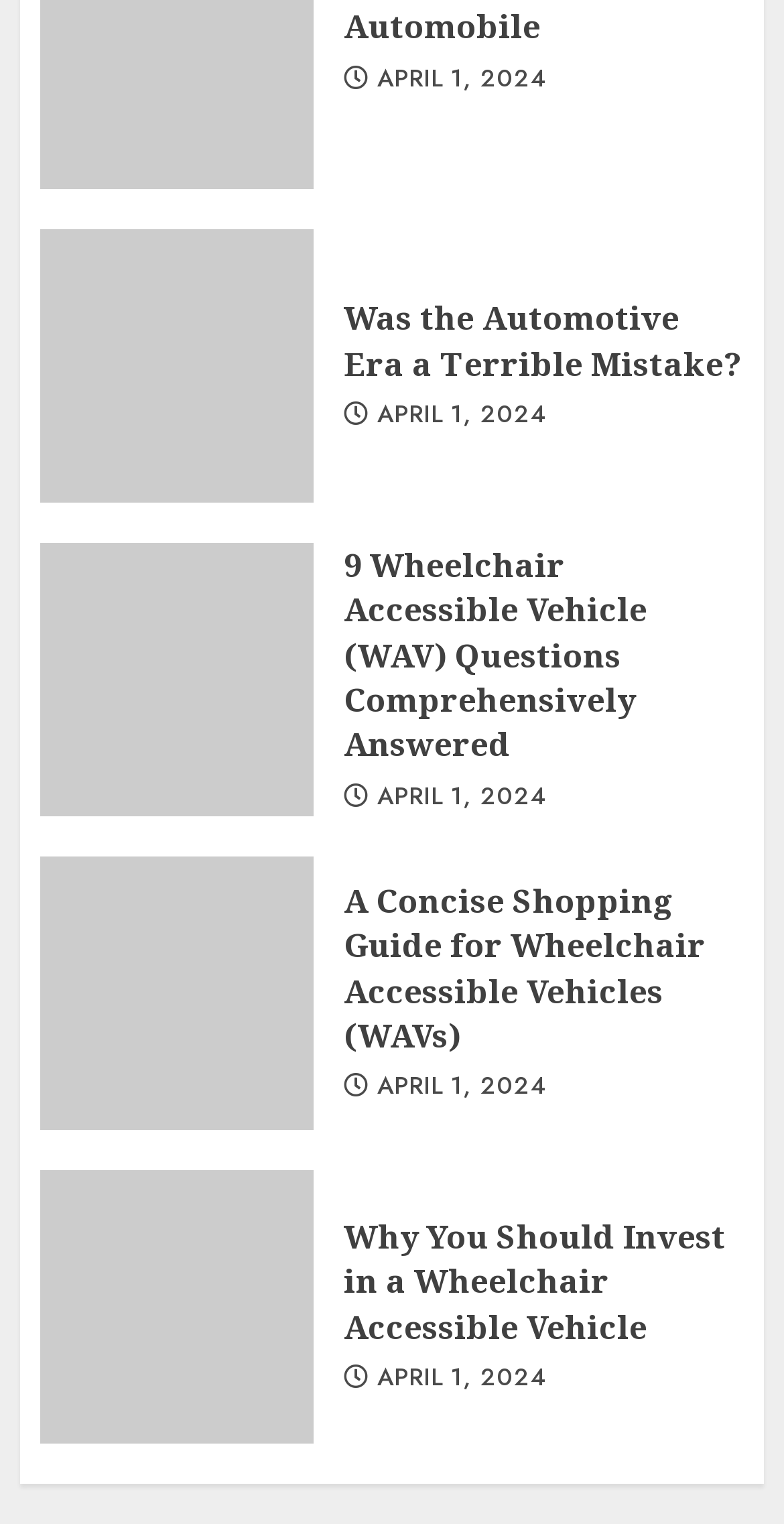Based on the element description Automobile, identify the bounding box of the UI element in the given webpage screenshot. The coordinates should be in the format (top-left x, top-left y, bottom-right x, bottom-right y) and must be between 0 and 1.

[0.438, 0.003, 0.69, 0.034]